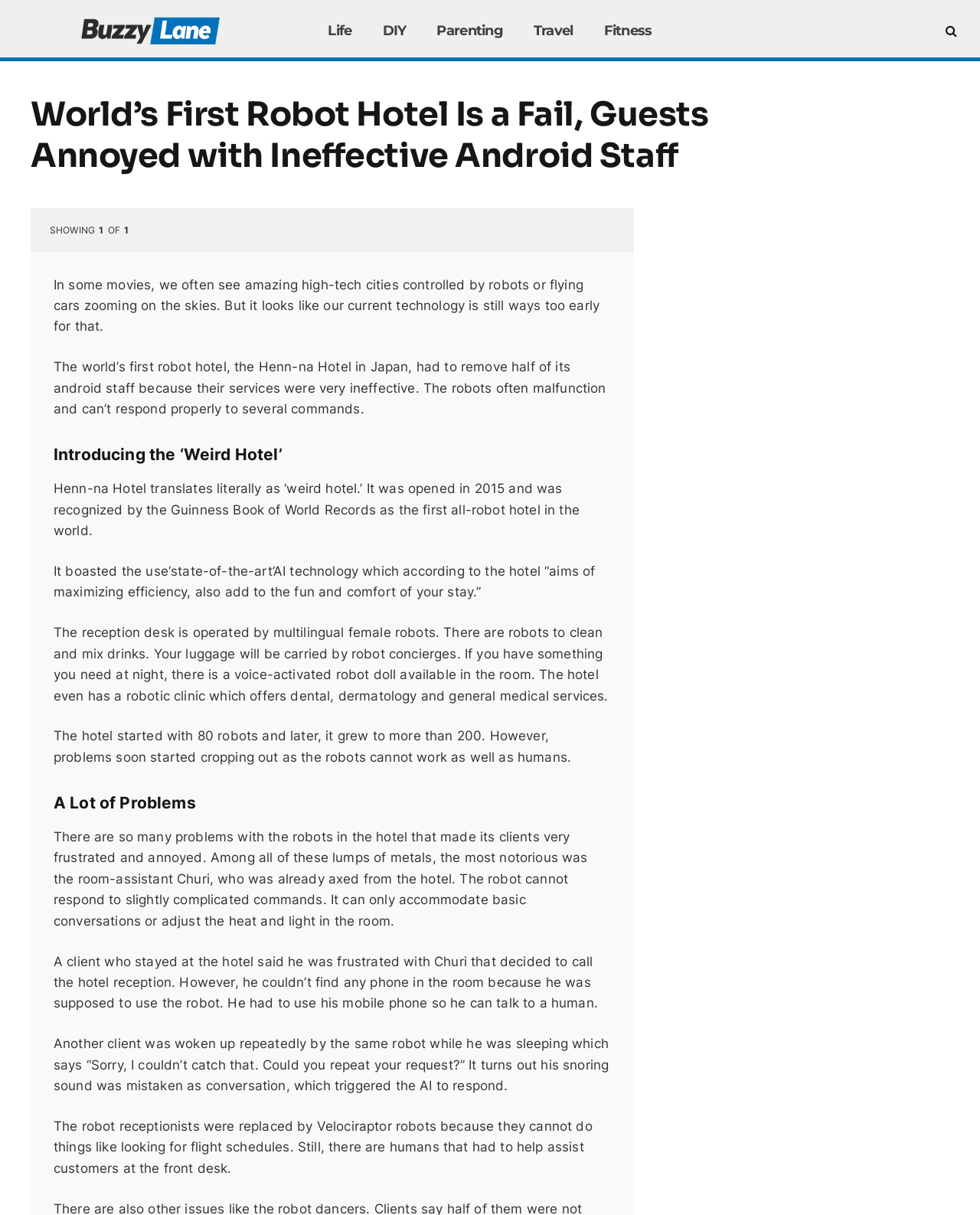Illustrate the webpage with a detailed description.

The webpage is about the failure of the world's first robot hotel, the Henn-na Hotel in Japan, which had to remove half of its android staff due to their ineffectiveness. At the top of the page, there is a navigation bar with links to different categories such as "Life", "DIY", "Parenting", "Travel", and "Fitness". On the top right corner, there is a link with a search icon.

The main content of the page is divided into sections, each with a heading. The first section introduces the concept of a high-tech city controlled by robots, but notes that current technology is still far from achieving that. The second section, "Introducing the 'Weird Hotel'", describes the Henn-na Hotel, which was opened in 2015 and recognized by the Guinness Book of World Records as the first all-robot hotel in the world.

The hotel uses "state-of-the-art" AI technology to maximize efficiency and comfort, with robots operating the reception desk, cleaning and mixing drinks, carrying luggage, and even offering medical services. However, the hotel soon encountered problems with the robots, which could not work as well as humans.

The third section, "A Lot of Problems", lists the various issues with the robots, including their inability to respond to complicated commands, accommodate basic conversations, or adjust the heat and light in the room. Clients were frustrated and annoyed with the robots, including one who was woken up repeatedly by a robot that mistook his snoring for conversation.

Throughout the page, there are several blocks of text describing the problems with the robots, including their replacement by Velociraptor robots and the need for human assistance at the front desk. On the right side of the page, there is an advertisement iframe.